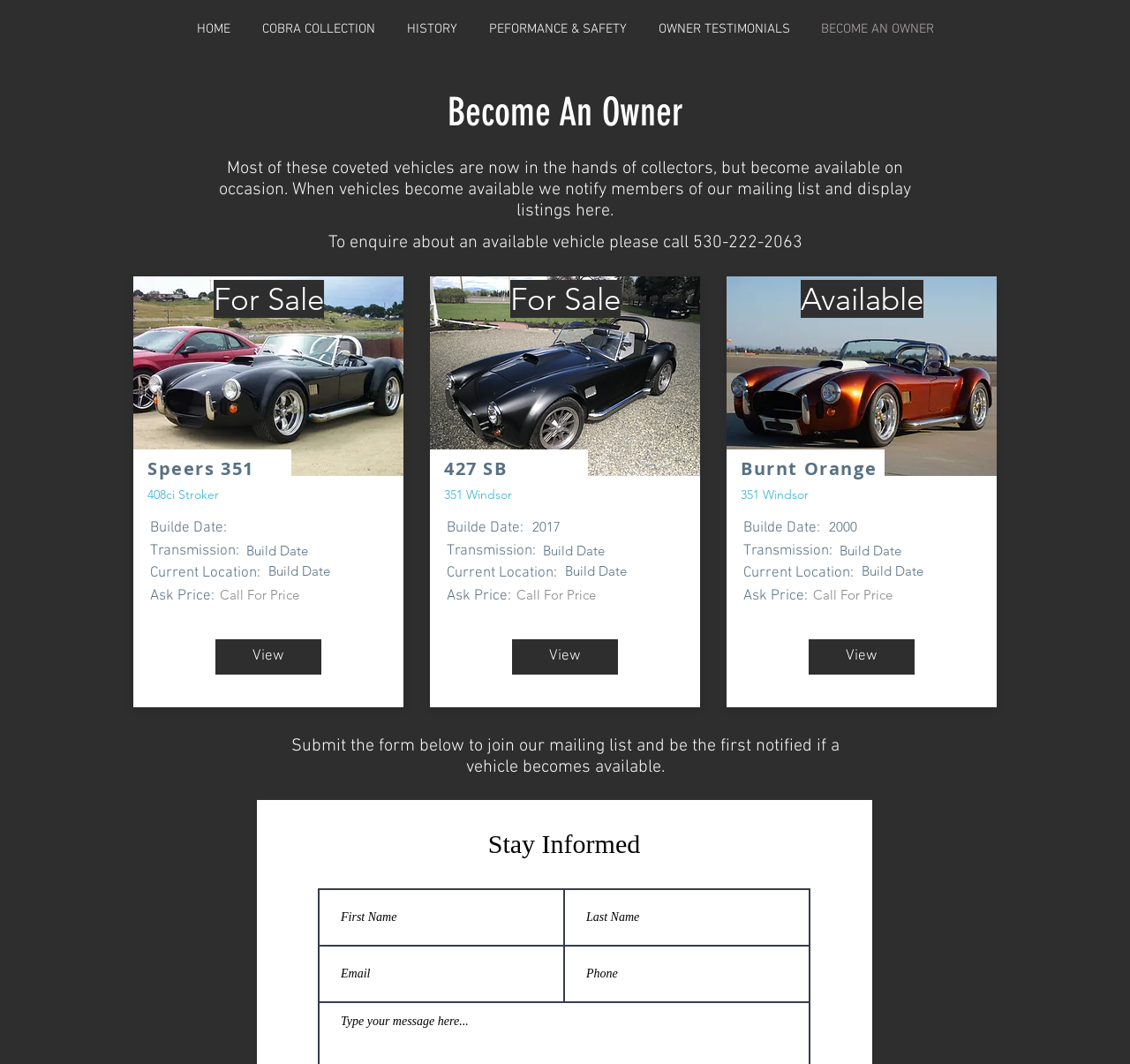Provide the bounding box coordinates for the specified HTML element described in this description: "COBRA COLLECTION". The coordinates should be four float numbers ranging from 0 to 1, in the format [left, top, right, bottom].

[0.218, 0.017, 0.346, 0.039]